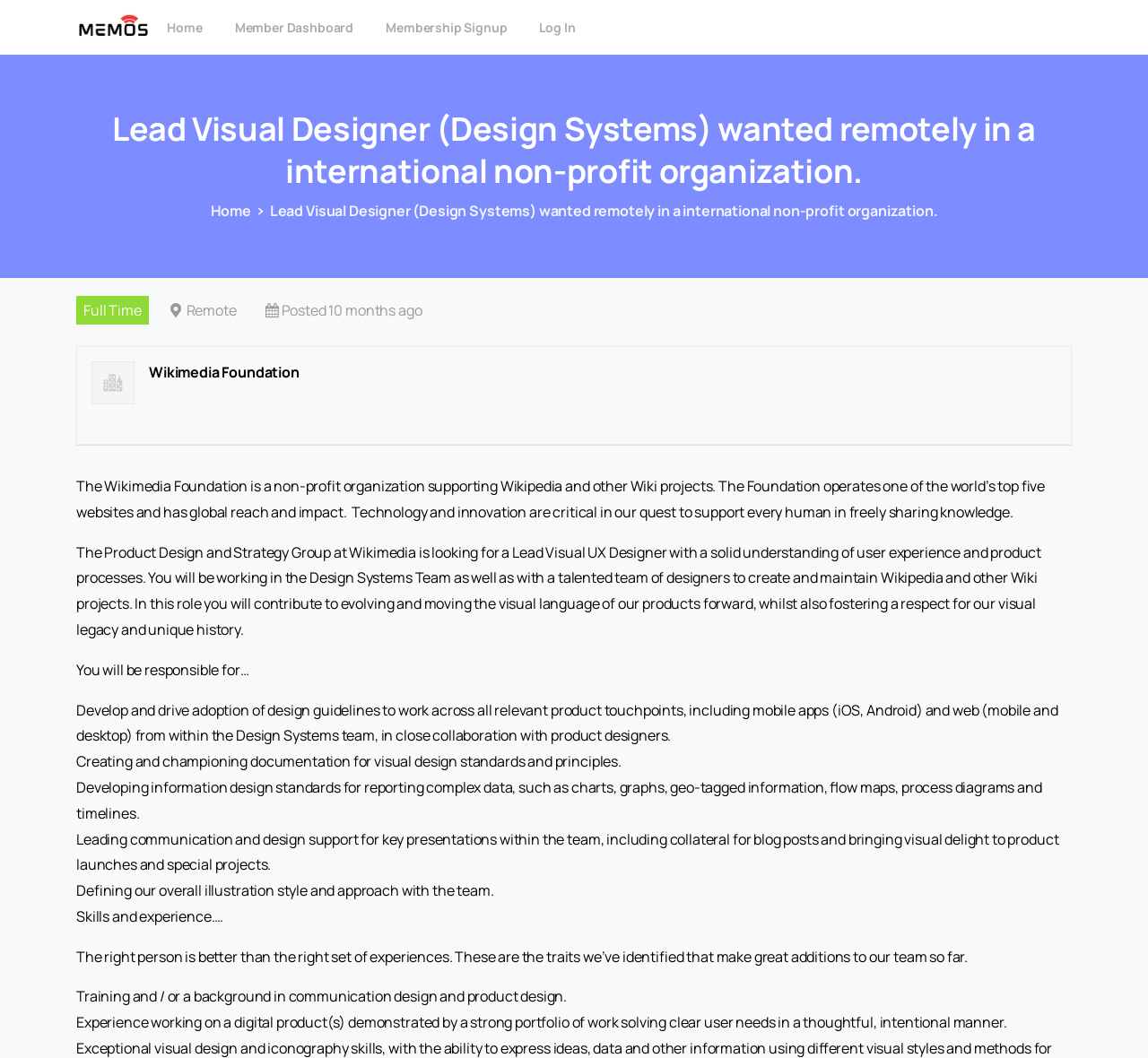What is the job title of the wanted position?
Based on the screenshot, respond with a single word or phrase.

Lead Visual Designer